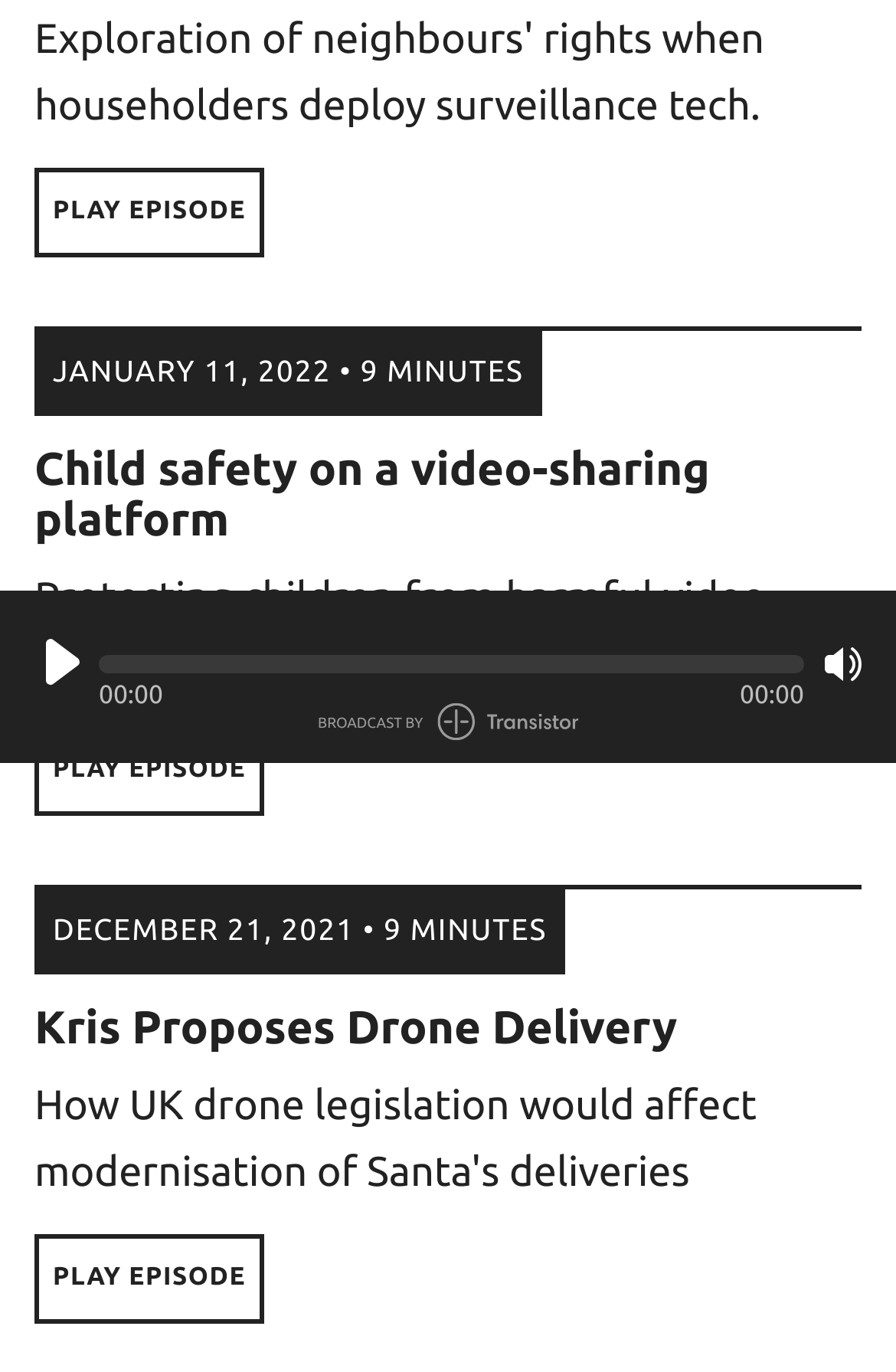Please determine the bounding box coordinates for the element with the description: "title="Mute/Unmute"".

[0.921, 0.47, 0.962, 0.497]